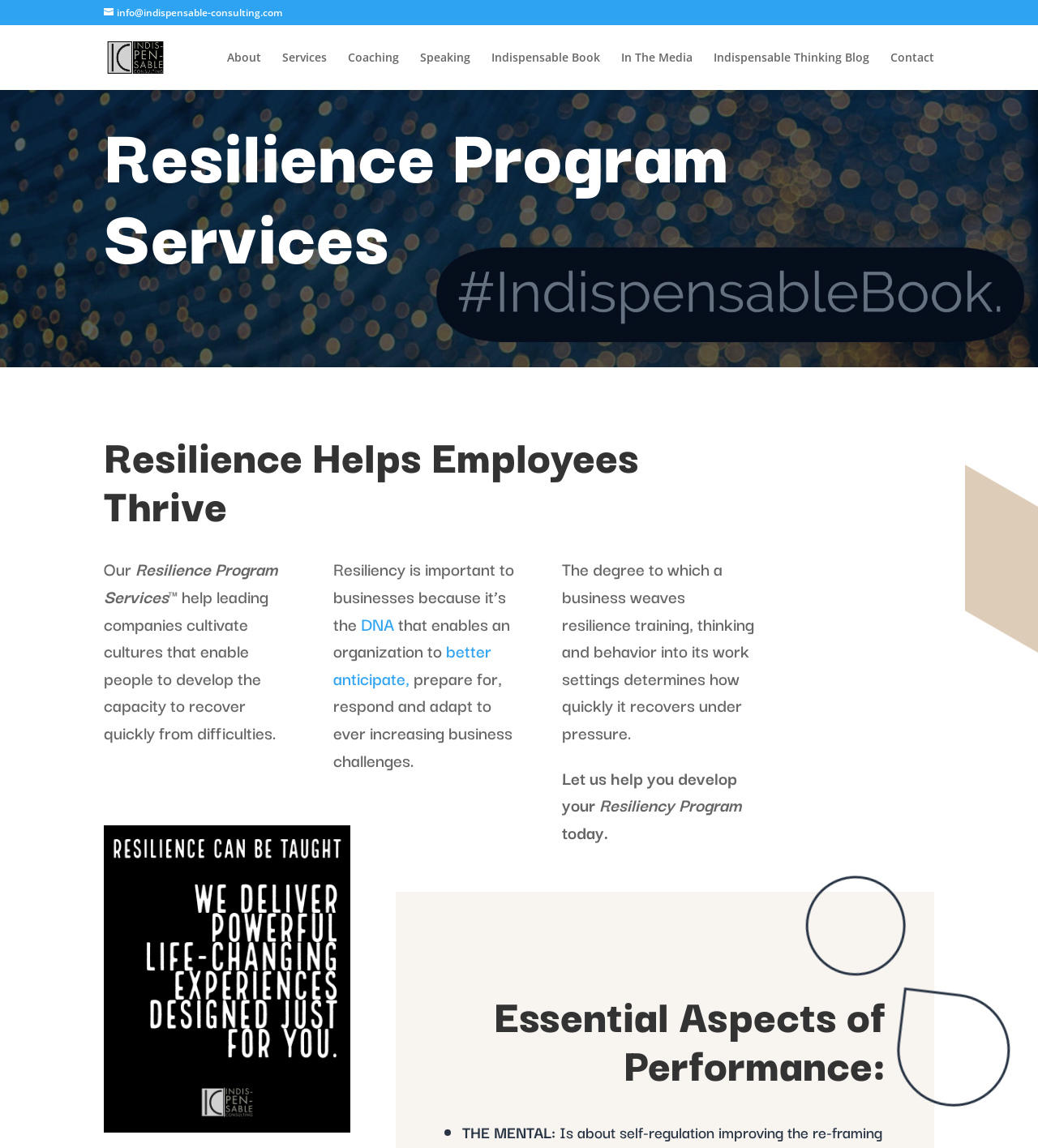Describe all the significant parts and information present on the webpage.

The webpage is about the Resilience Program offered by Indispensable Consulting. At the top, there is a navigation menu with links to various sections of the website, including "About", "Services", "Coaching", "Speaking", "Indispensable Book", "In The Media", "Indispensable Thinking Blog", and "Contact". 

Below the navigation menu, there is a heading that reads "Resilience Program Services". This is followed by a paragraph of text that explains the importance of resiliency in businesses, stating that it enables companies to cultivate cultures that allow people to recover quickly from difficulties. 

To the right of this text, there is an image with the caption "Resilience can be taught". 

Further down the page, there is another heading that reads "Resilience Helps Employees Thrive". Below this, there is a section of text that discusses the benefits of resiliency, including its ability to help businesses anticipate, prepare for, respond to, and adapt to increasing challenges. 

Finally, at the bottom of the page, there is a section with a heading that reads "Essential Aspects of Performance". This section appears to be a list, with a single bullet point labeled "THE MENTAL".